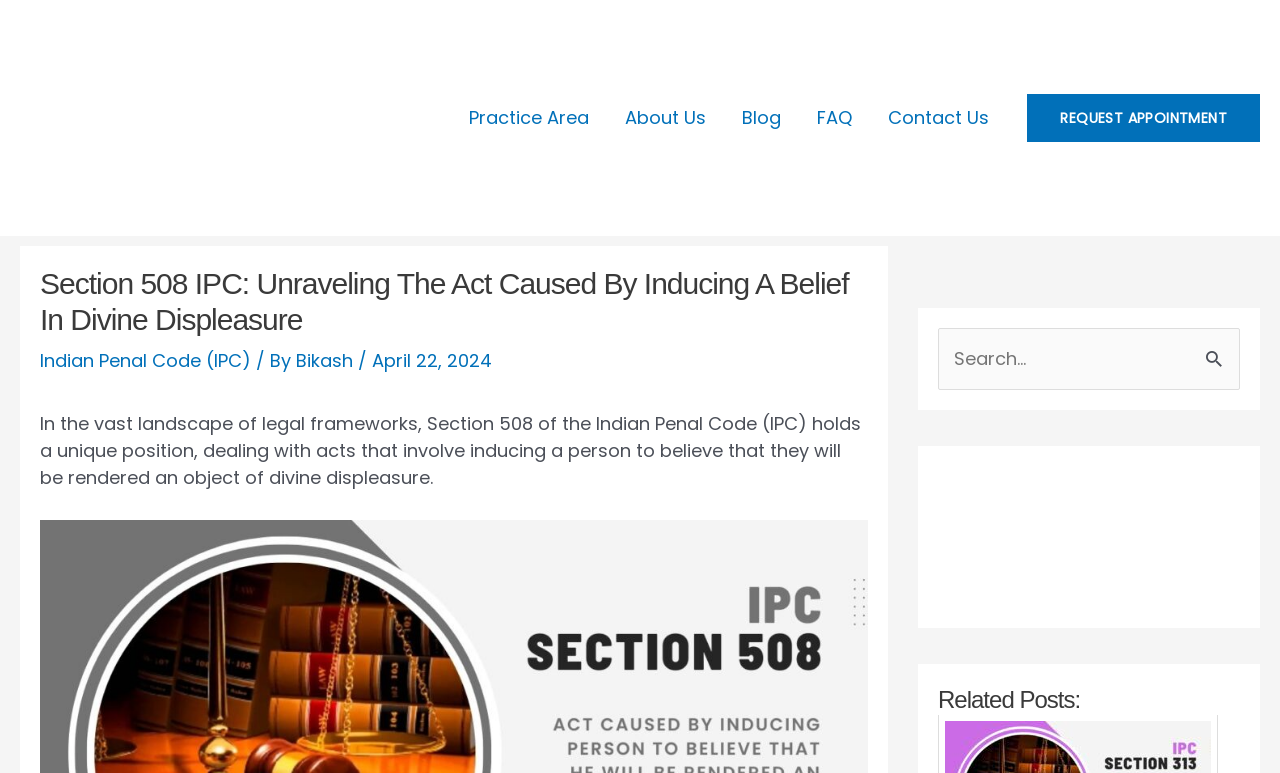Using the details in the image, give a detailed response to the question below:
What is the purpose of the search box?

The search box is located in the complementary section of the webpage, and it has a label 'Search for:' and a button 'Search', which suggests that its purpose is to allow users to search the website for specific content.